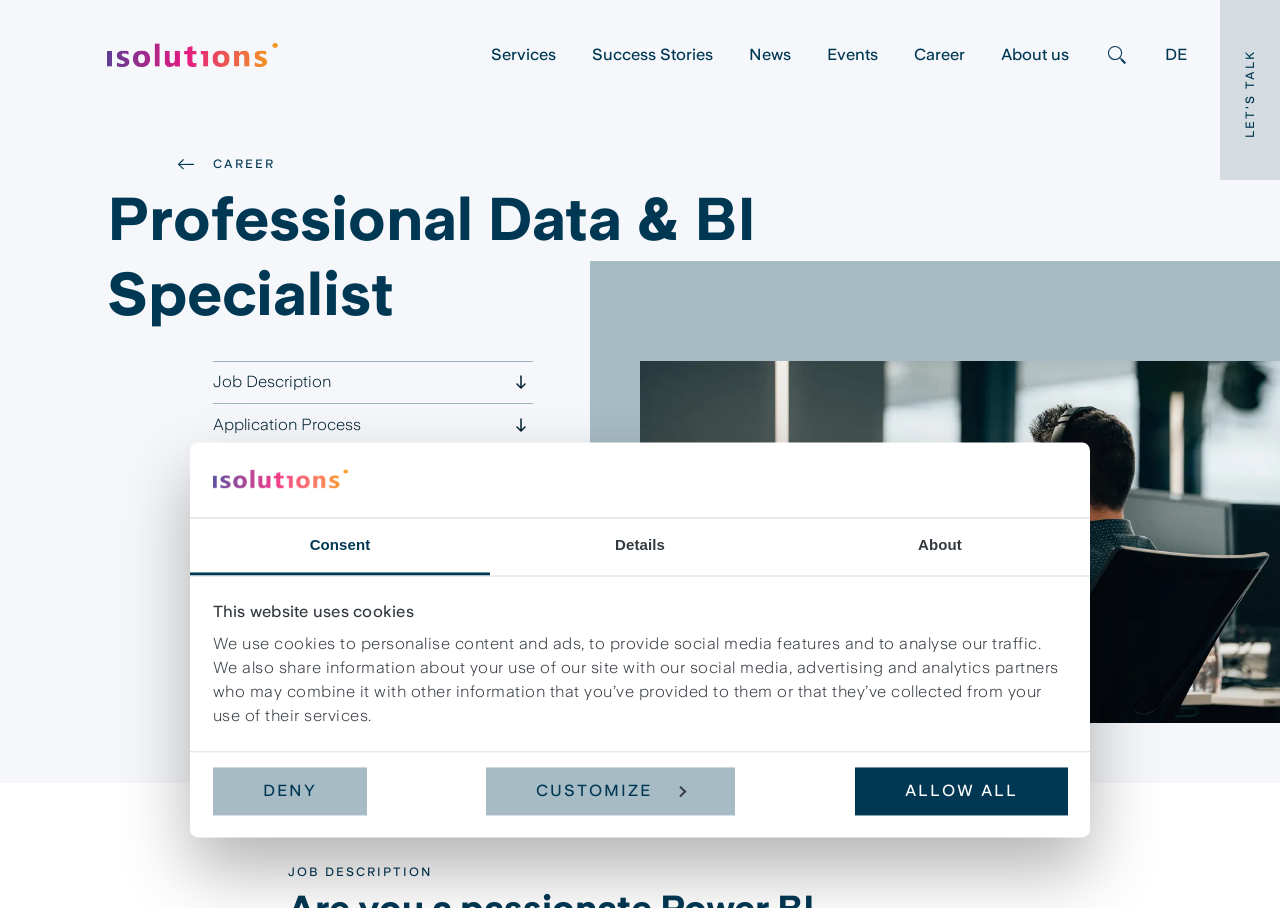Using the given description, provide the bounding box coordinates formatted as (top-left x, top-left y, bottom-right x, bottom-right y), with all values being floating point numbers between 0 and 1. Description: Career

[0.167, 0.167, 0.833, 0.194]